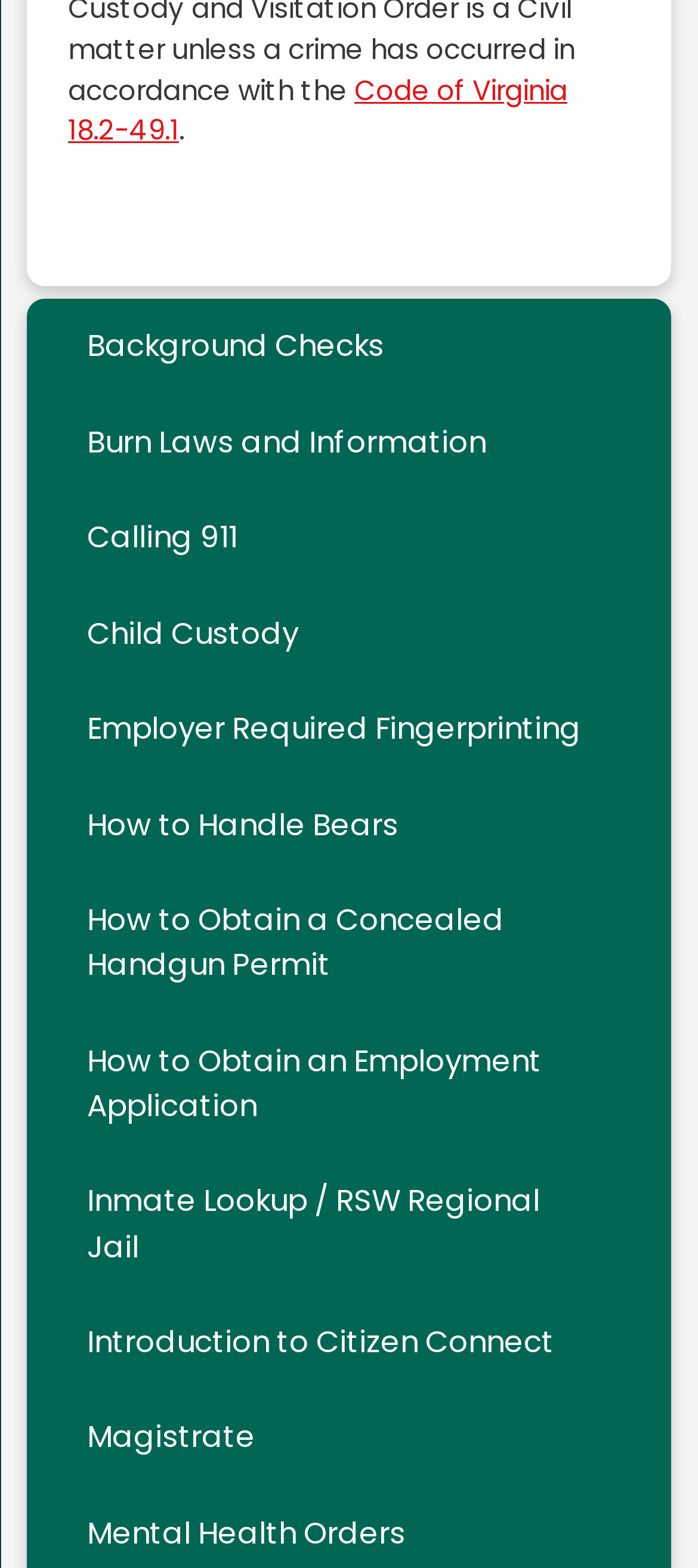What is the vertical position of the 'Calling 911' link?
Analyze the image and deliver a detailed answer to the question.

By comparing the y1 and y2 coordinates of the 'Calling 911' link and the 'Child Custody' link, I can determine that the 'Calling 911' link is above the 'Child Custody' link vertically.